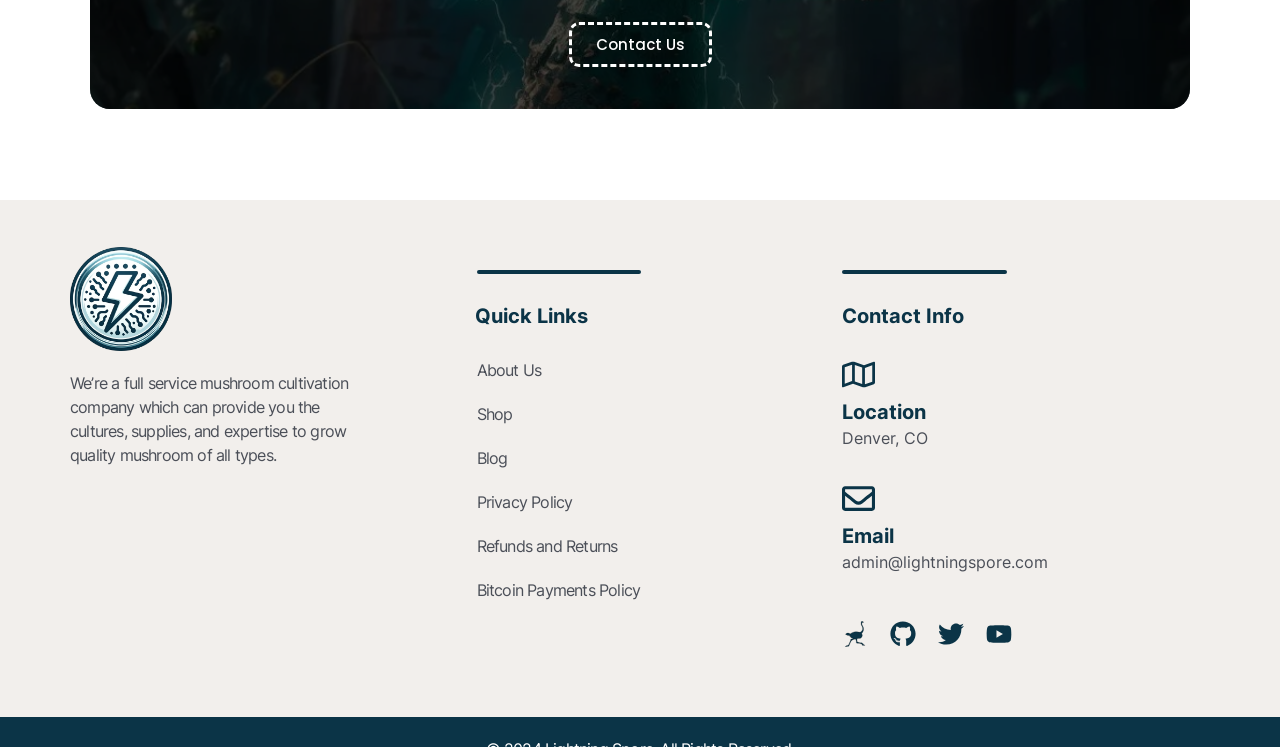Provide a single word or phrase to answer the given question: 
What is the location of the company?

Denver, CO